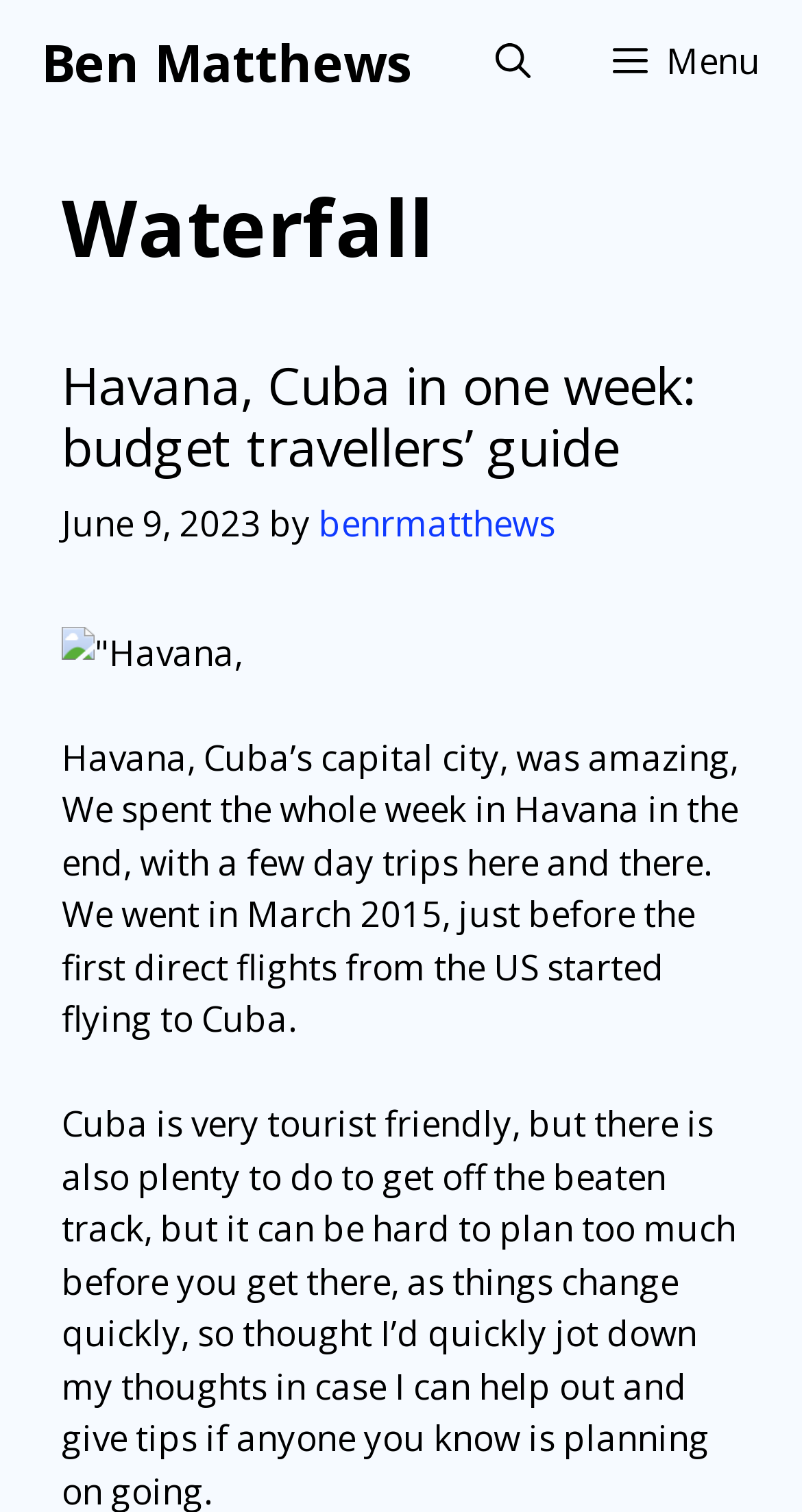Write a detailed summary of the webpage, including text, images, and layout.

The webpage is about a travel guide, specifically a budget traveler's guide to Havana, Cuba. At the top, there is a navigation bar with a link to "Ben Matthews" on the left and a "Menu" button on the right. Next to the "Menu" button, there is an "Open search" button. 

Below the navigation bar, there is a header section with a heading that reads "Waterfall" and a subheading that says "Havana, Cuba in one week: budget travellers’ guide". The subheading is a link, and it is accompanied by a timestamp that indicates the article was published on June 9, 2023. The author of the article is "benrmatthews", and their name is also a link.

To the right of the subheading, there is an image related to Havana. Below the image, there is a block of text that describes the author's experience in Havana, mentioning that they spent a week in the city and took a few day trips.